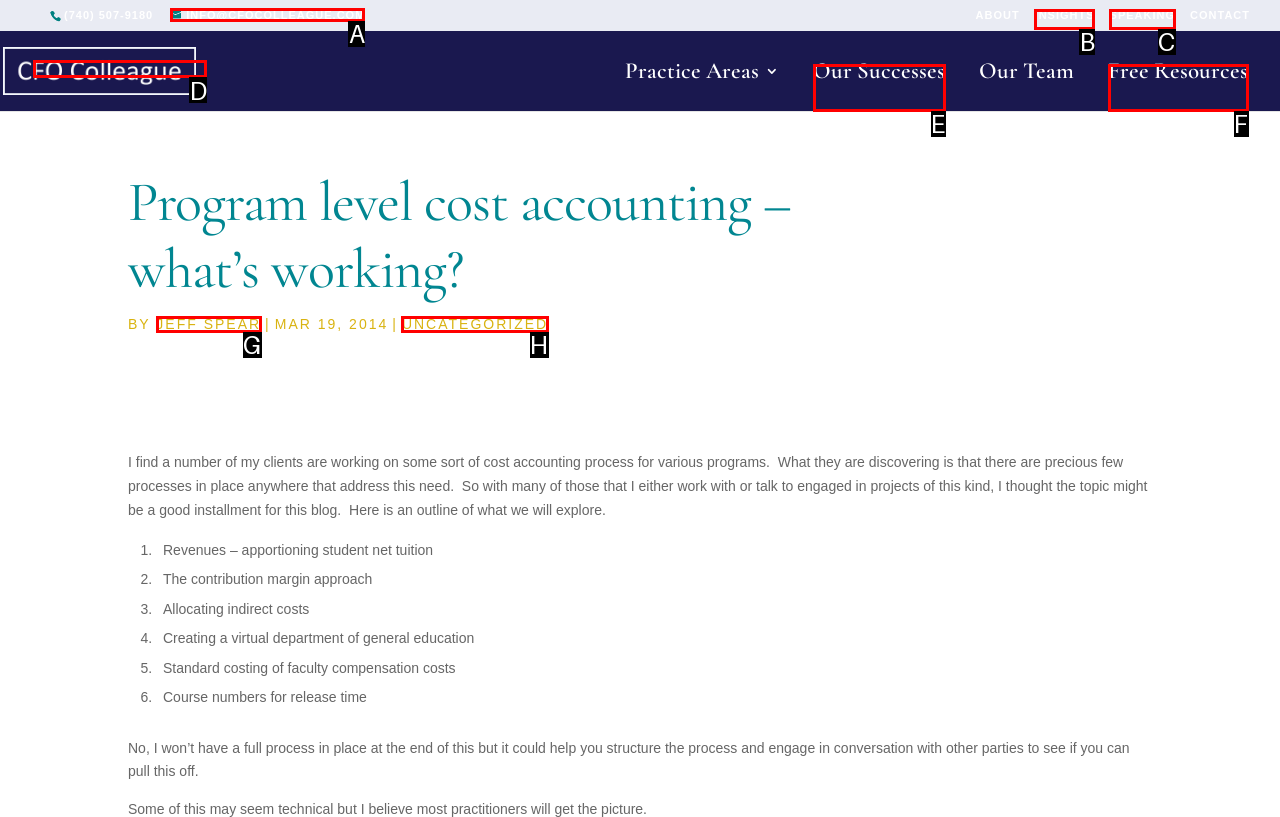Select the appropriate bounding box to fulfill the task: Click the 'INFO@CFOCOLLEAGUE.COM' email link Respond with the corresponding letter from the choices provided.

A